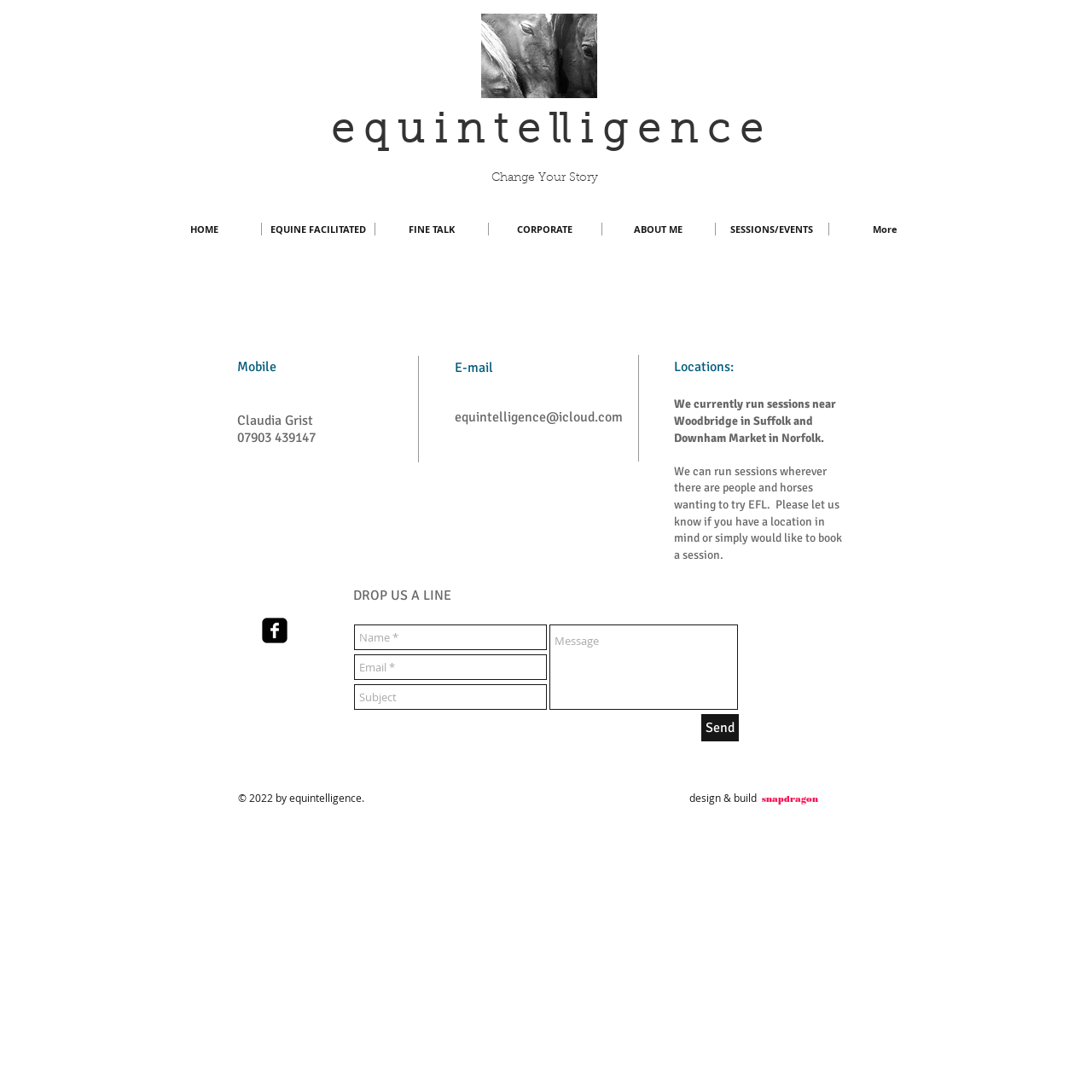Please identify the bounding box coordinates of the element I need to click to follow this instruction: "Click the Facebook link".

[0.24, 0.565, 0.263, 0.589]